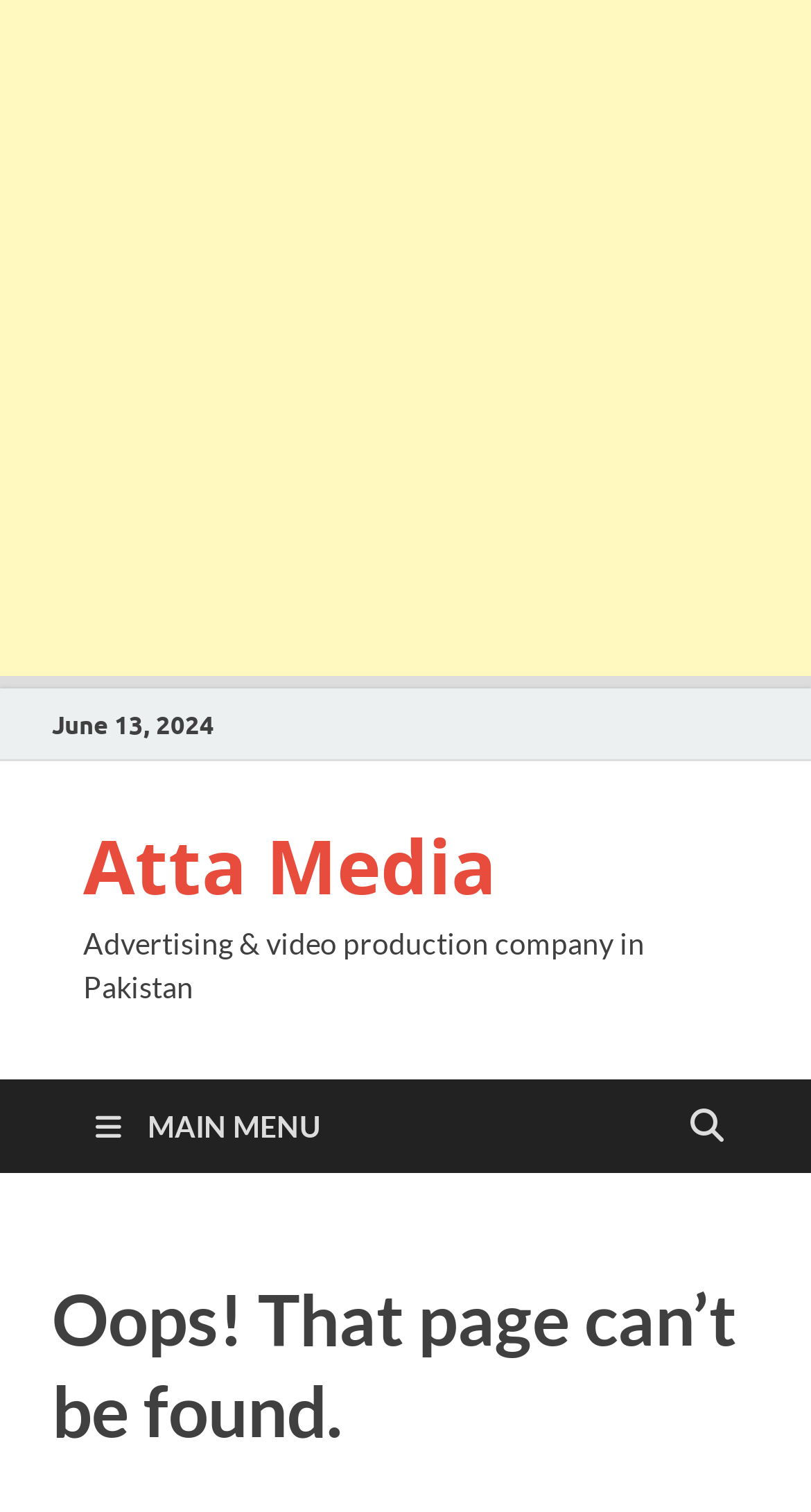What is the purpose of the button with the icon ''?
Please provide a detailed and comprehensive answer to the question.

The button with the icon '' is commonly used as a search button, indicating that it is used to search for something on the webpage.